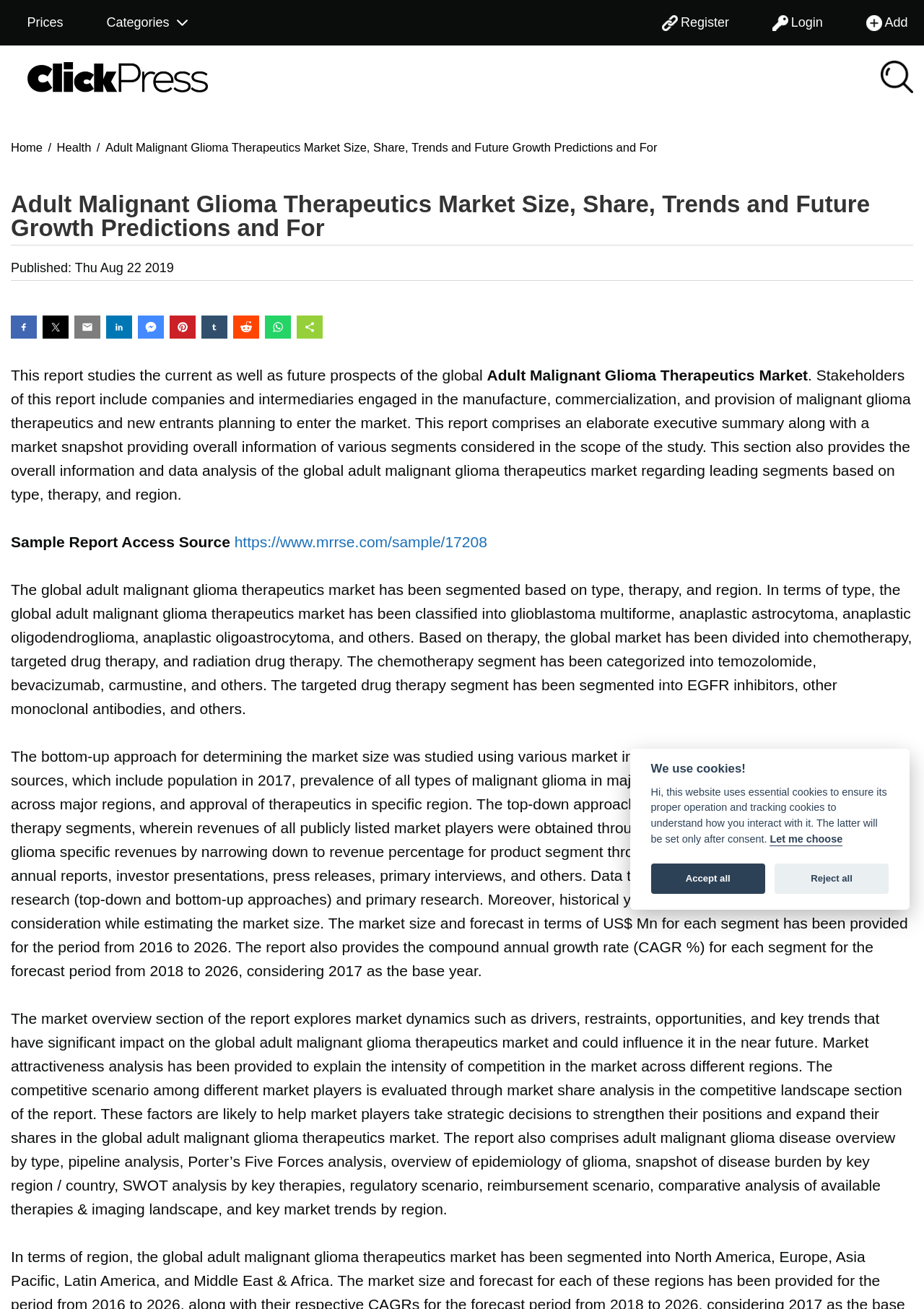Locate the bounding box coordinates of the clickable region necessary to complete the following instruction: "Click the 'Adult Malignant Glioma Therapeutics Market' link". Provide the coordinates in the format of four float numbers between 0 and 1, i.e., [left, top, right, bottom].

[0.527, 0.28, 0.874, 0.293]